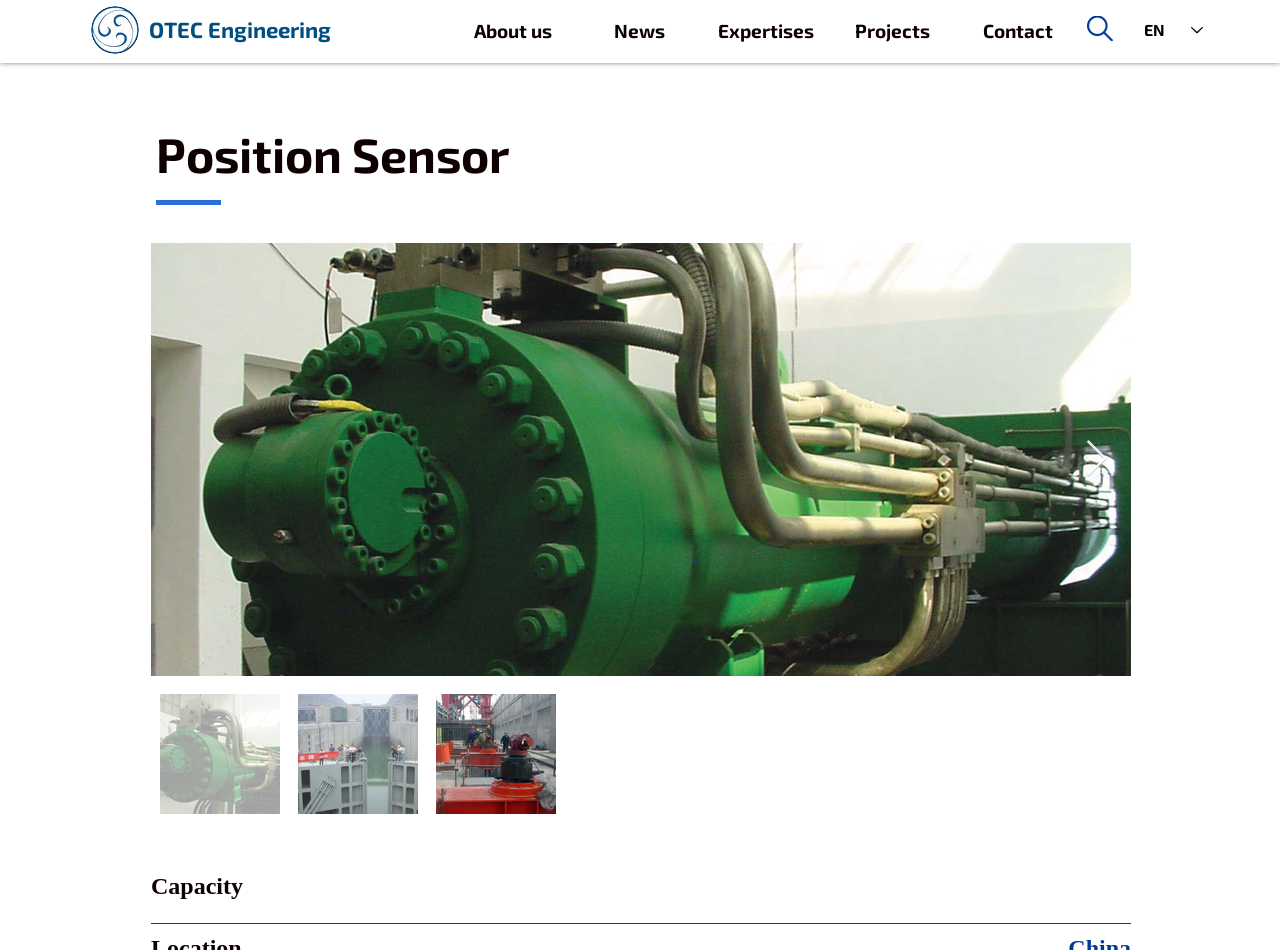Bounding box coordinates are specified in the format (top-left x, top-left y, bottom-right x, bottom-right y). All values are floating point numbers bounded between 0 and 1. Please provide the bounding box coordinate of the region this sentence describes: About us

[0.351, 0.012, 0.45, 0.053]